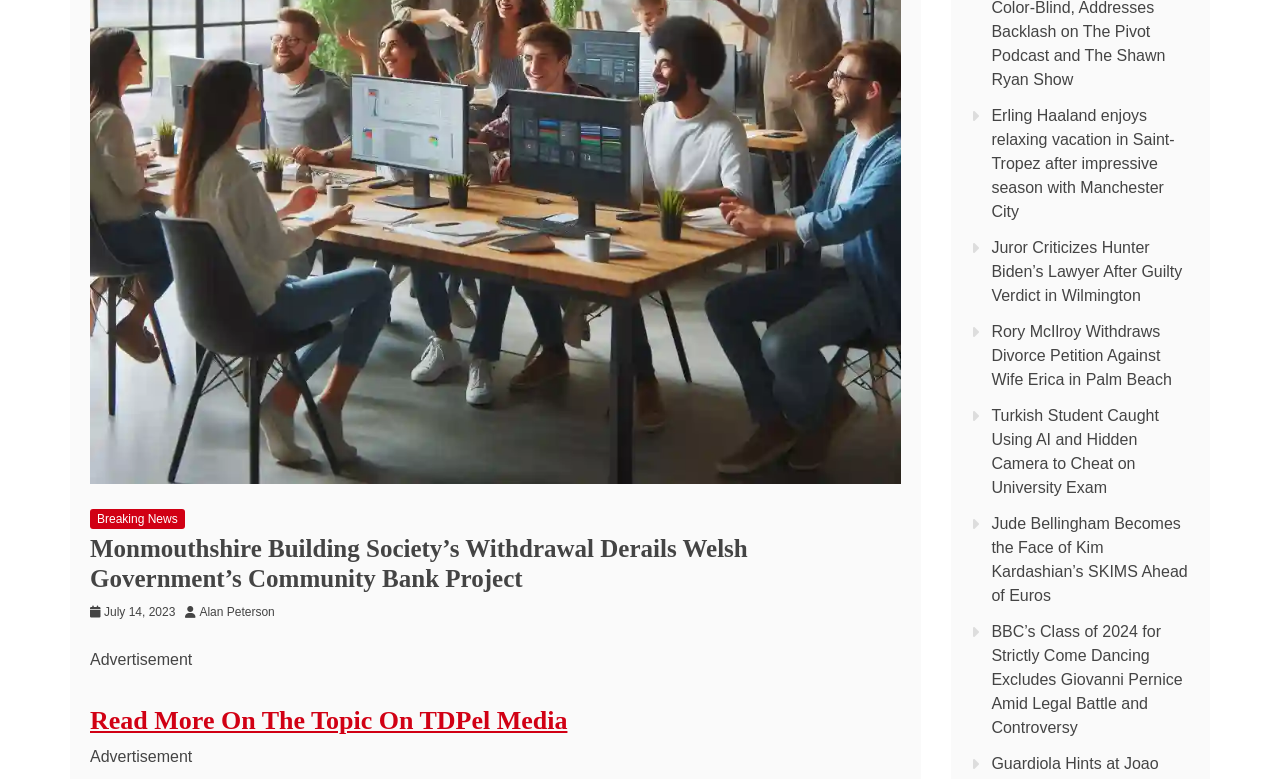Determine the bounding box coordinates for the HTML element mentioned in the following description: "July 14, 2023". The coordinates should be a list of four floats ranging from 0 to 1, represented as [left, top, right, bottom].

[0.081, 0.777, 0.137, 0.795]